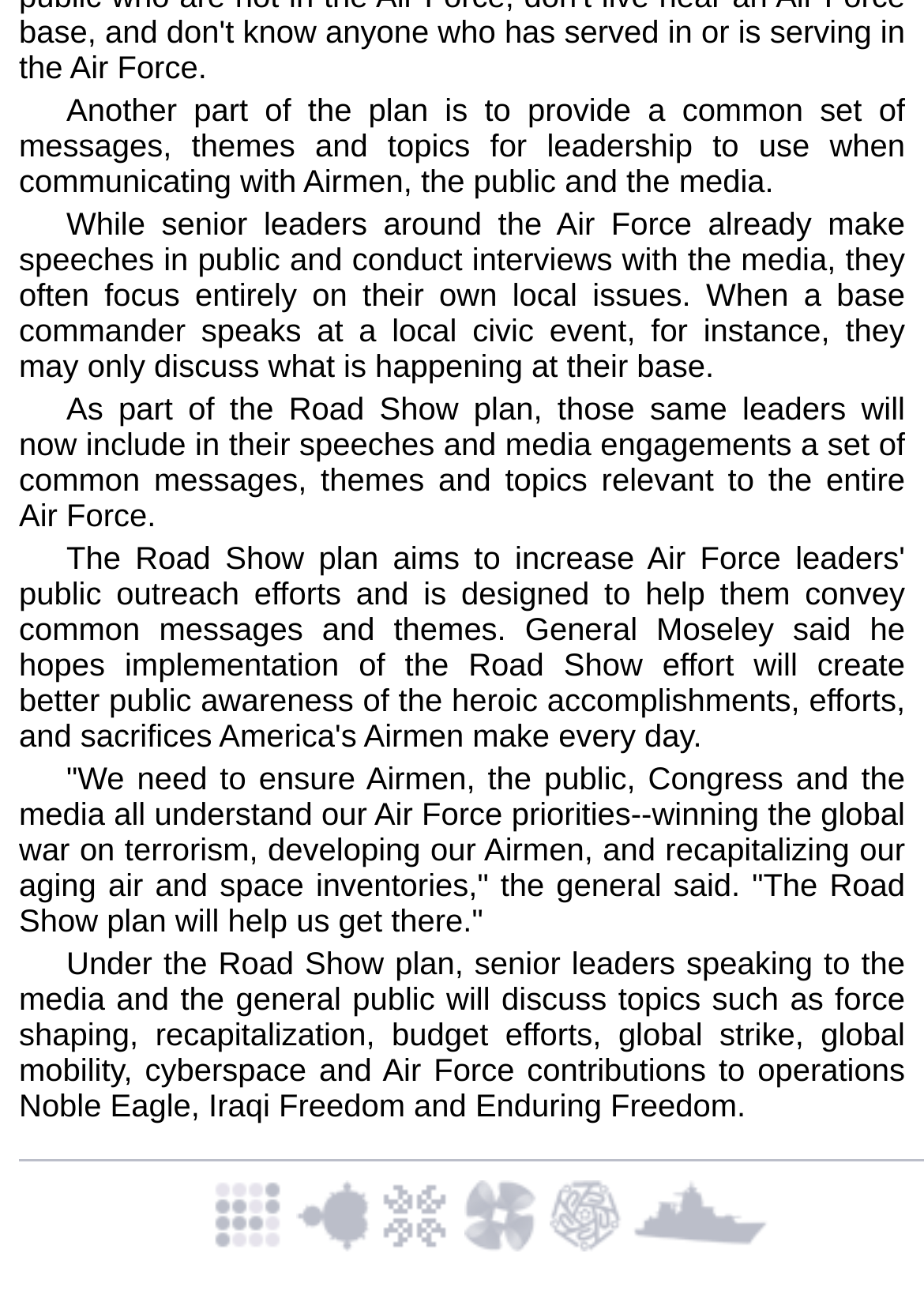Respond to the following query with just one word or a short phrase: 
What is the purpose of the Road Show plan?

To ensure understanding of Air Force priorities